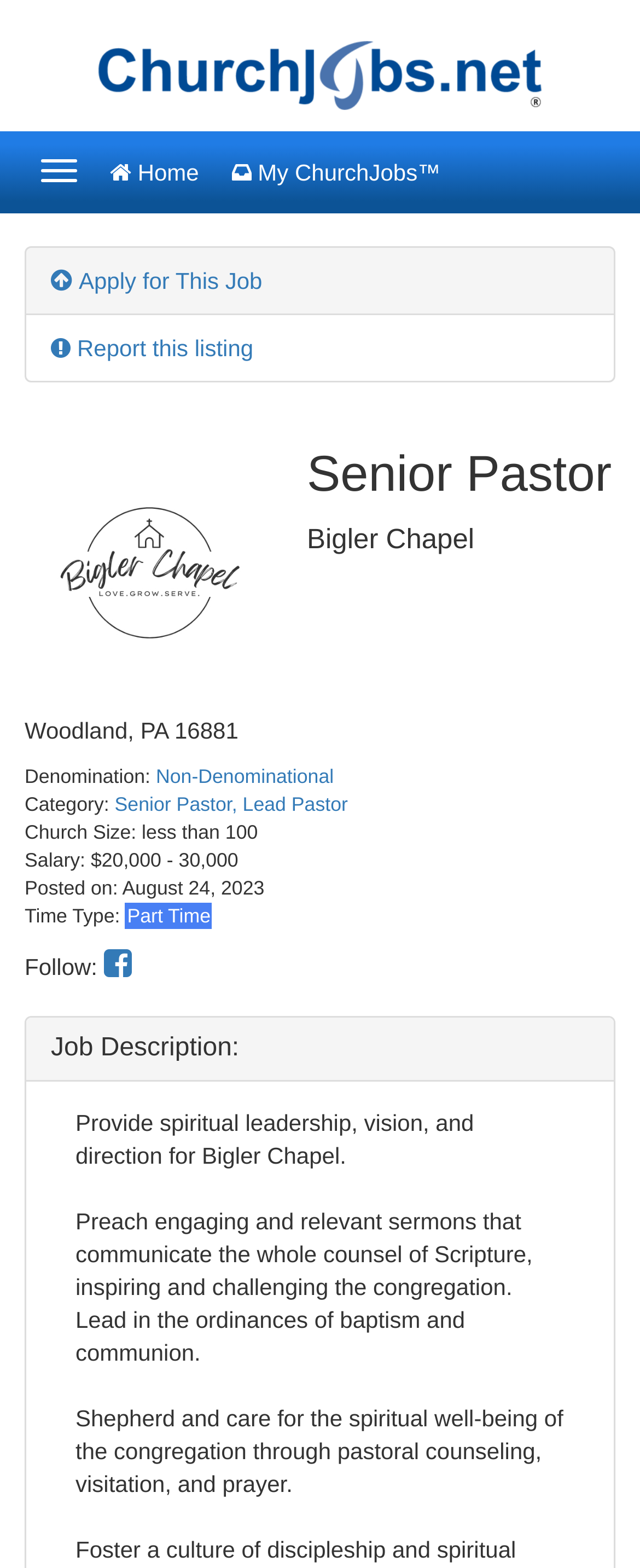Indicate the bounding box coordinates of the element that needs to be clicked to satisfy the following instruction: "Apply for This Job". The coordinates should be four float numbers between 0 and 1, i.e., [left, top, right, bottom].

[0.079, 0.171, 0.41, 0.187]